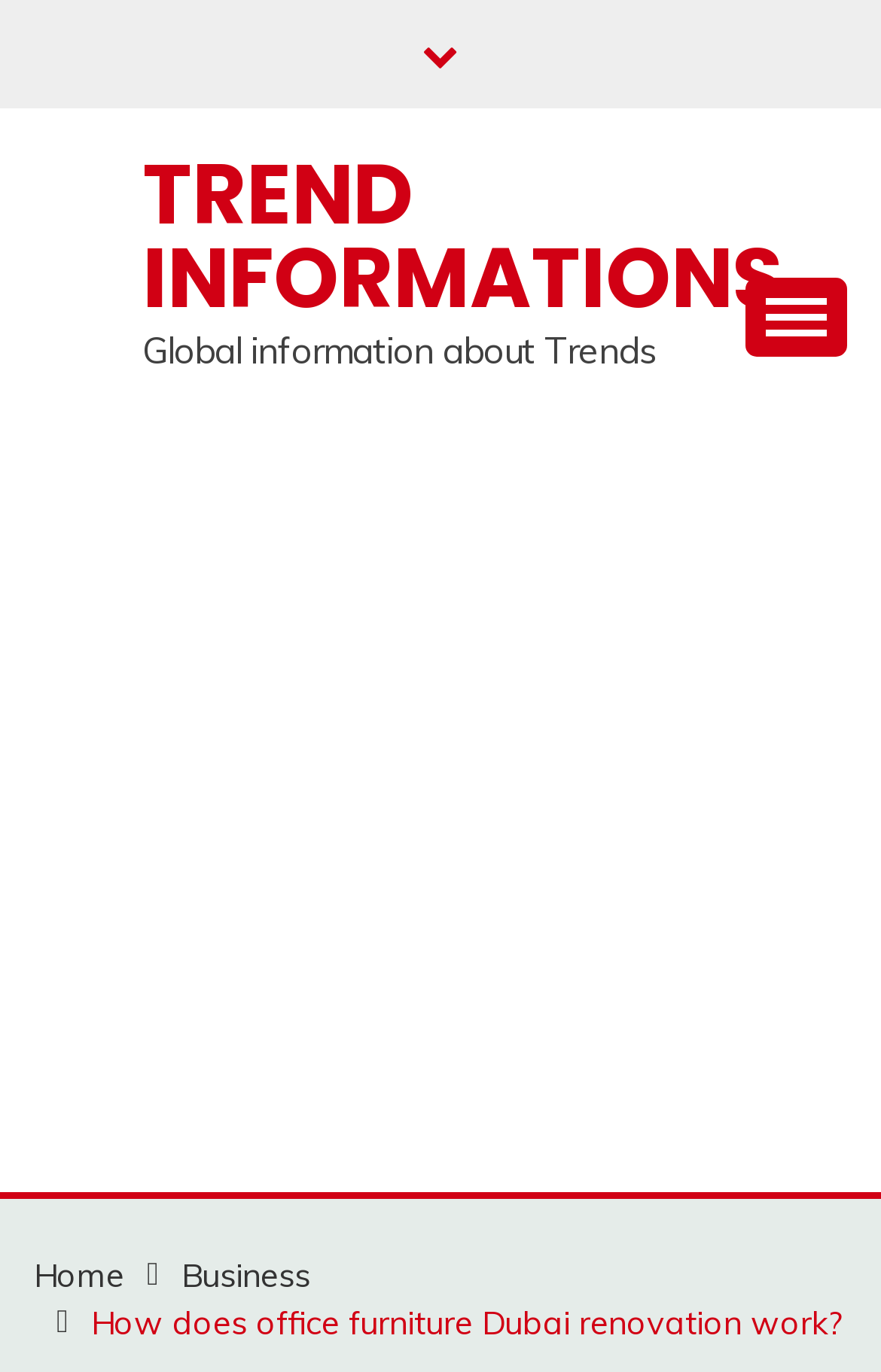Determine the main text heading of the webpage and provide its content.

How does office furniture Dubai renovation work?